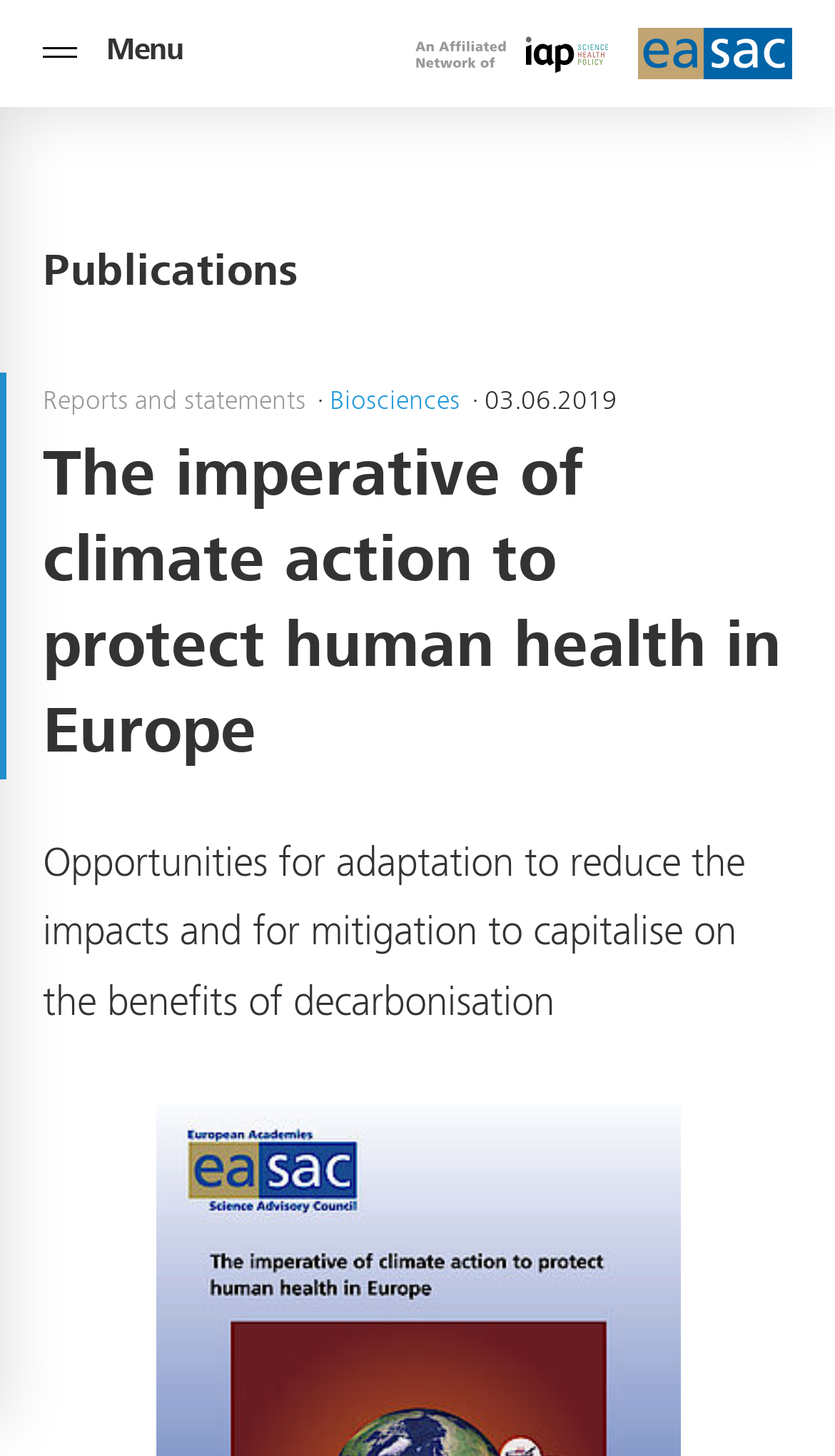Please provide a comprehensive response to the question below by analyzing the image: 
What is the logo of the organization?

I found the answer by looking at the image element at the top center of the webpage which has the text 'IAP'.